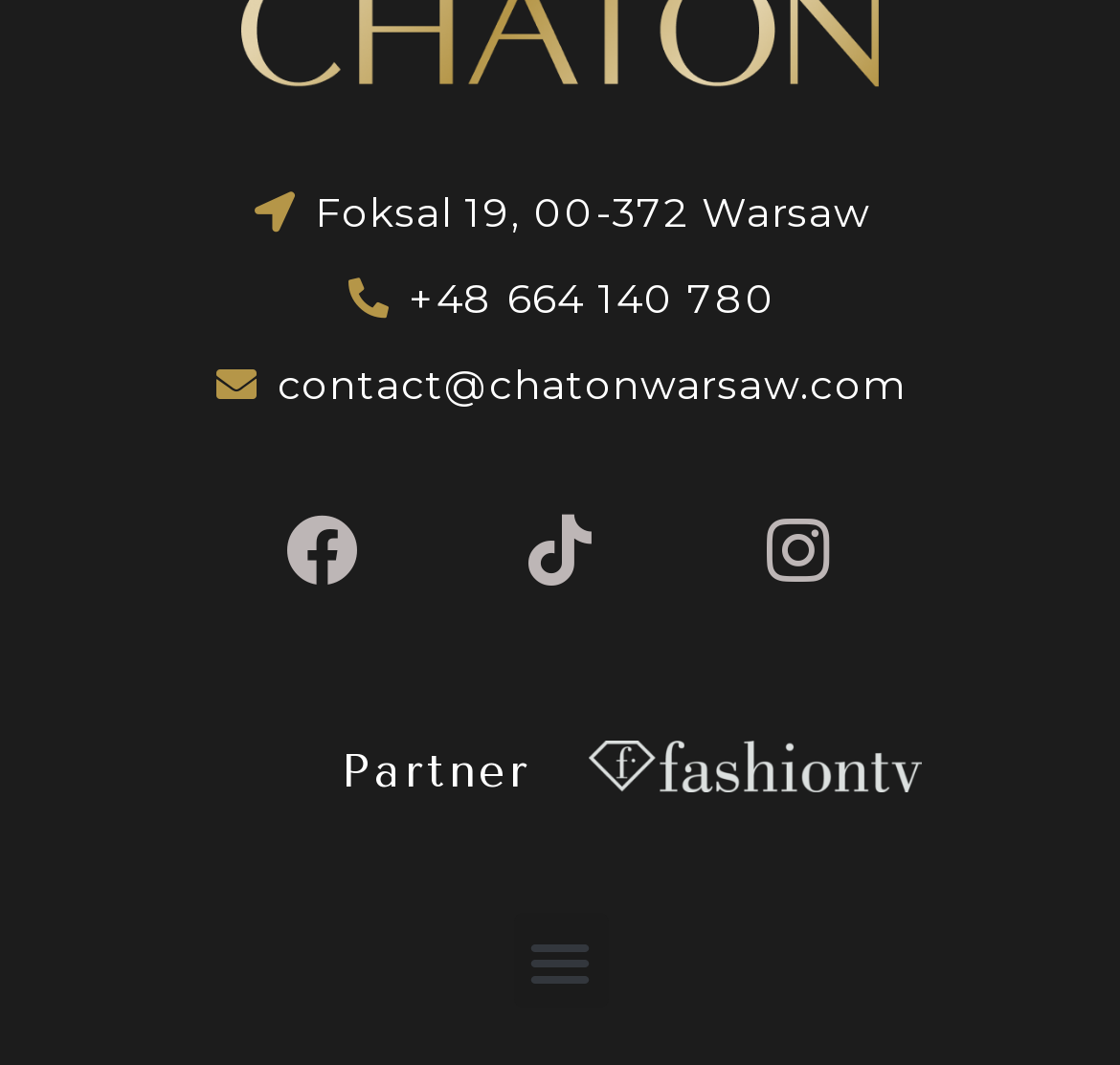What is the partner's link? Observe the screenshot and provide a one-word or short phrase answer.

No text